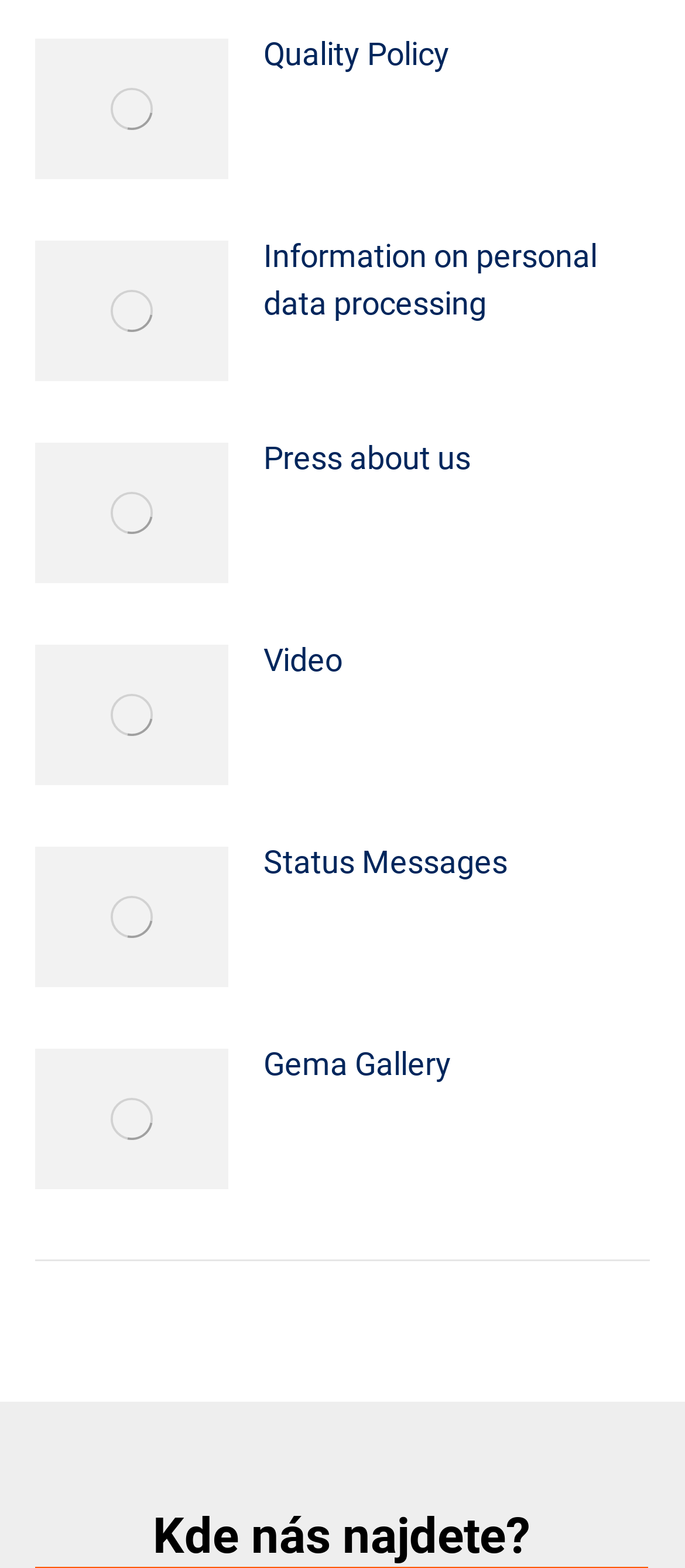Can you pinpoint the bounding box coordinates for the clickable element required for this instruction: "Check Information on personal data processing"? The coordinates should be four float numbers between 0 and 1, i.e., [left, top, right, bottom].

[0.385, 0.147, 0.949, 0.208]